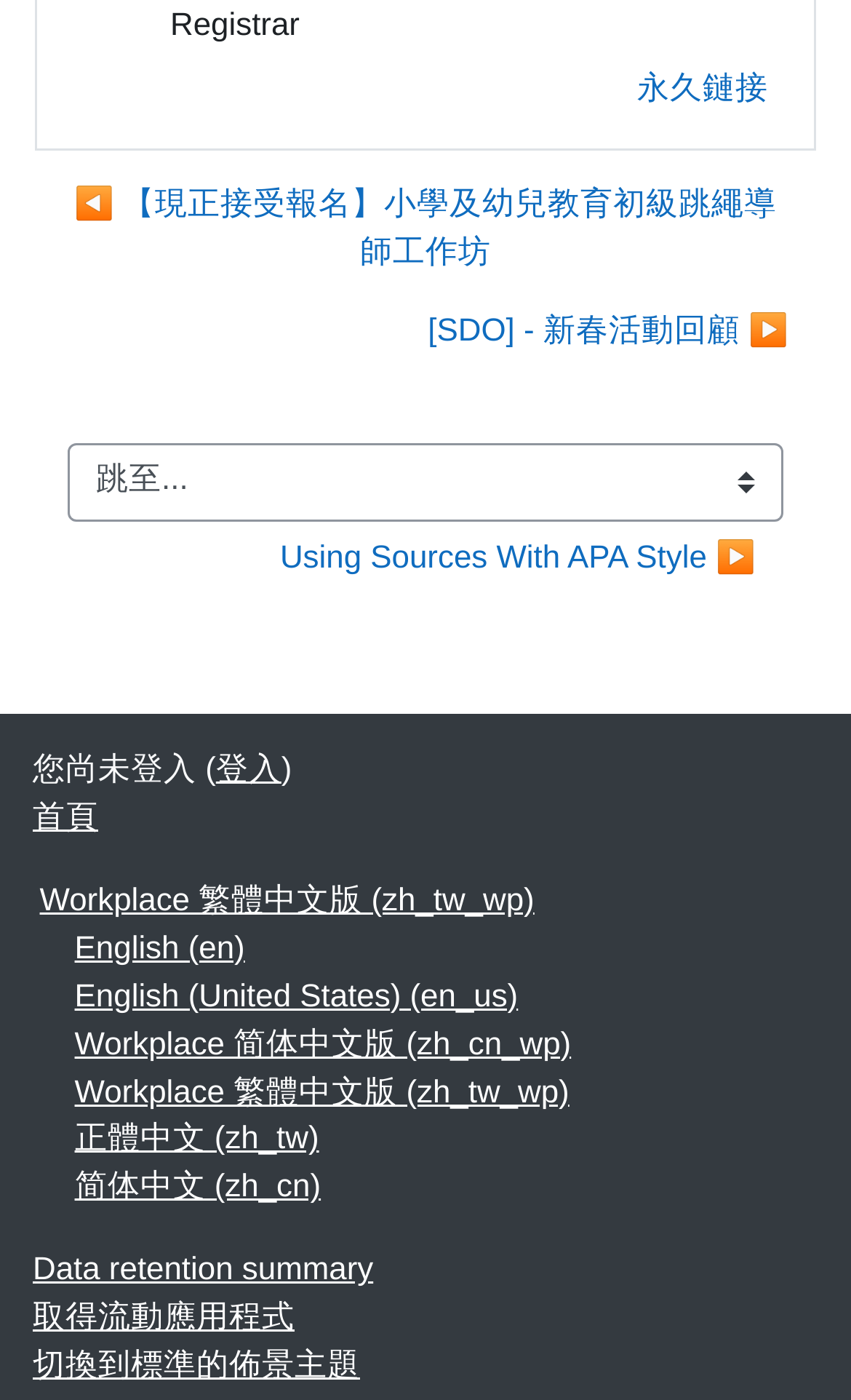What is the purpose of the combobox?
Using the visual information, answer the question in a single word or phrase.

Jump to